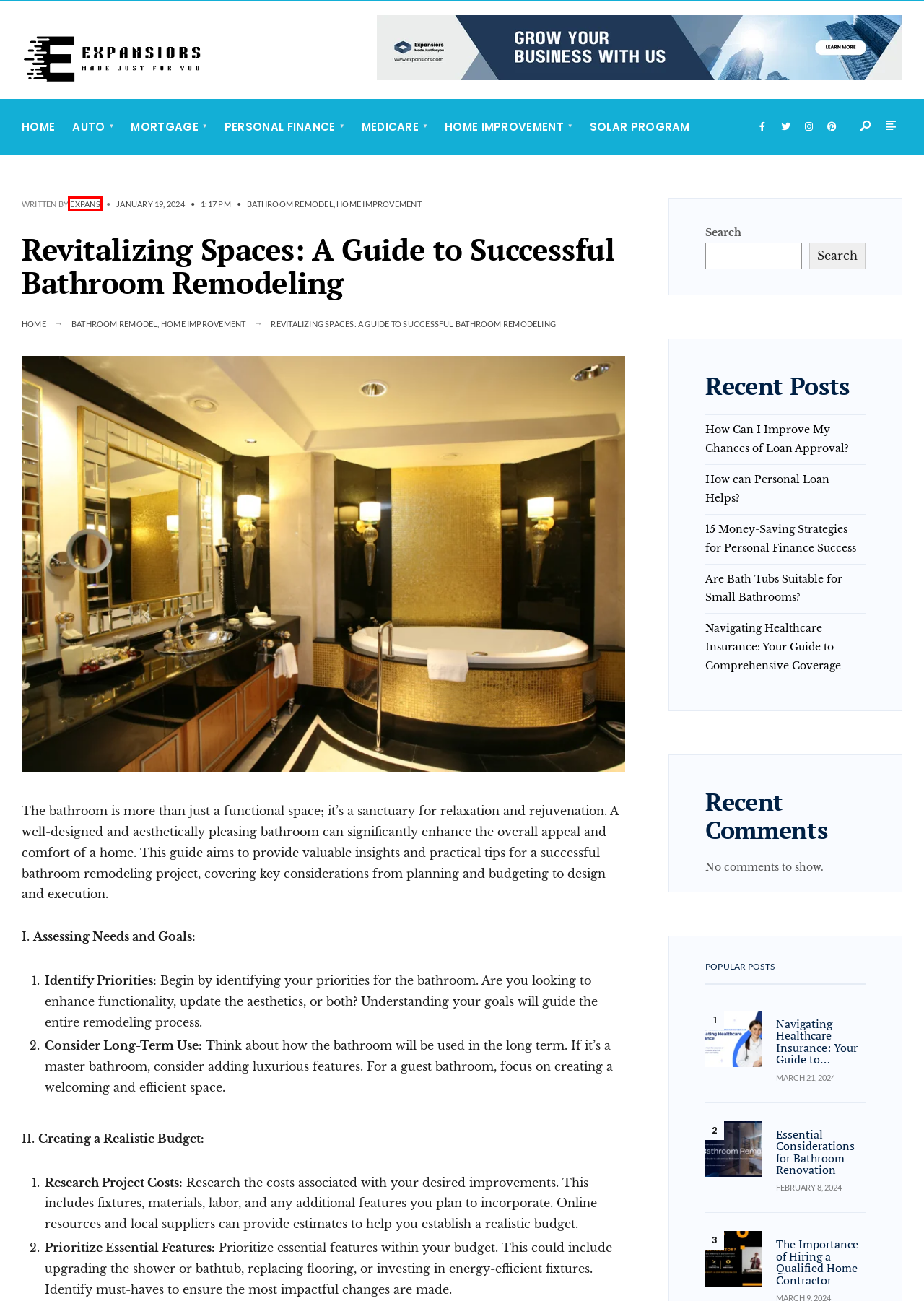Review the screenshot of a webpage containing a red bounding box around an element. Select the description that best matches the new webpage after clicking the highlighted element. The options are:
A. Home - Expansiors
B. expans - Expansiors
C. Mortgage - Expansiors
D. Navigating Healthcare Insurance: Your Guide to Comprehensive Coverage - Expansiors
E. How can Personal Loan Helps? - Expansiors
F. Home Improvement - Expansiors
G. Personal Finance - Expansiors
H. How Can I Improve My Chances of Loan Approval? - Expansiors

B